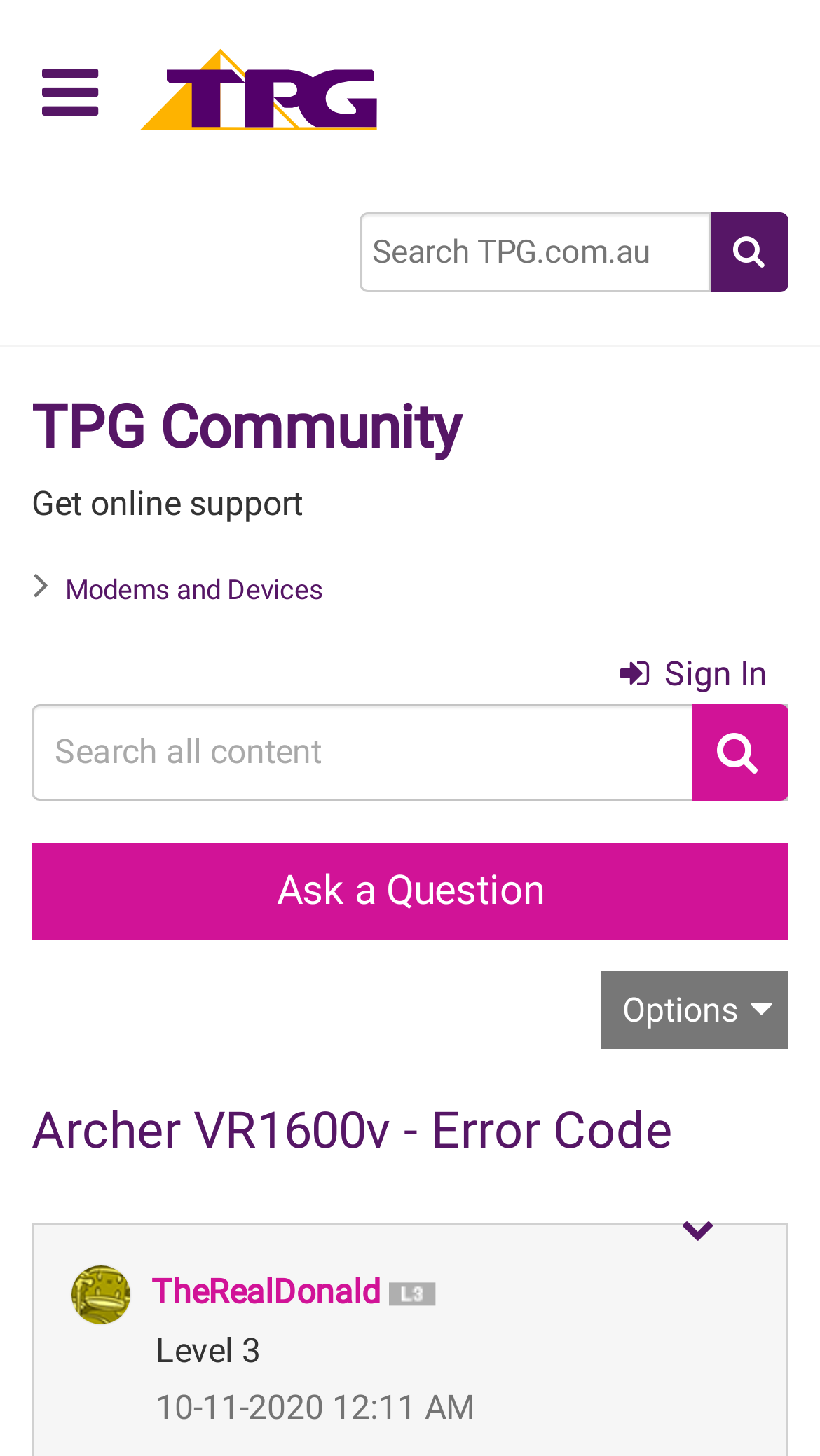Summarize the contents and layout of the webpage in detail.

This webpage appears to be a forum or community discussion page, specifically focused on the topic "Archer VR1600v - Error Code" within the TPG Community. 

At the top left, there is a button with an icon, followed by a "Home" link with an accompanying image. A search box is located to the right of these elements, accompanied by a magnifying glass button. 

Below these top-level elements, the page is divided into two main sections. On the left, there is a navigation menu with breadcrumbs, including a link to "Modems and Devices". On the right, there is a heading with the title "TPG Community", accompanied by a link to the same title. 

Further down, there is a "Get online support" text, followed by a "Sign In" link at the top right corner. A search box and a "Search" button are located below the navigation menu. 

The main content of the page begins with a heading "Archer VR1600v - Error Code", which is likely the title of the discussion thread. Below this, there is a disabled generic element, possibly indicating the original post. 

To the right of the main content, there is a user profile section, featuring an image of the user "TheRealDonald", a link to their profile, and an image indicating their level (Level 3). The post details, including the date and time, are displayed below the user profile section. 

Finally, there is a button to show post options at the bottom right corner of the main content section.